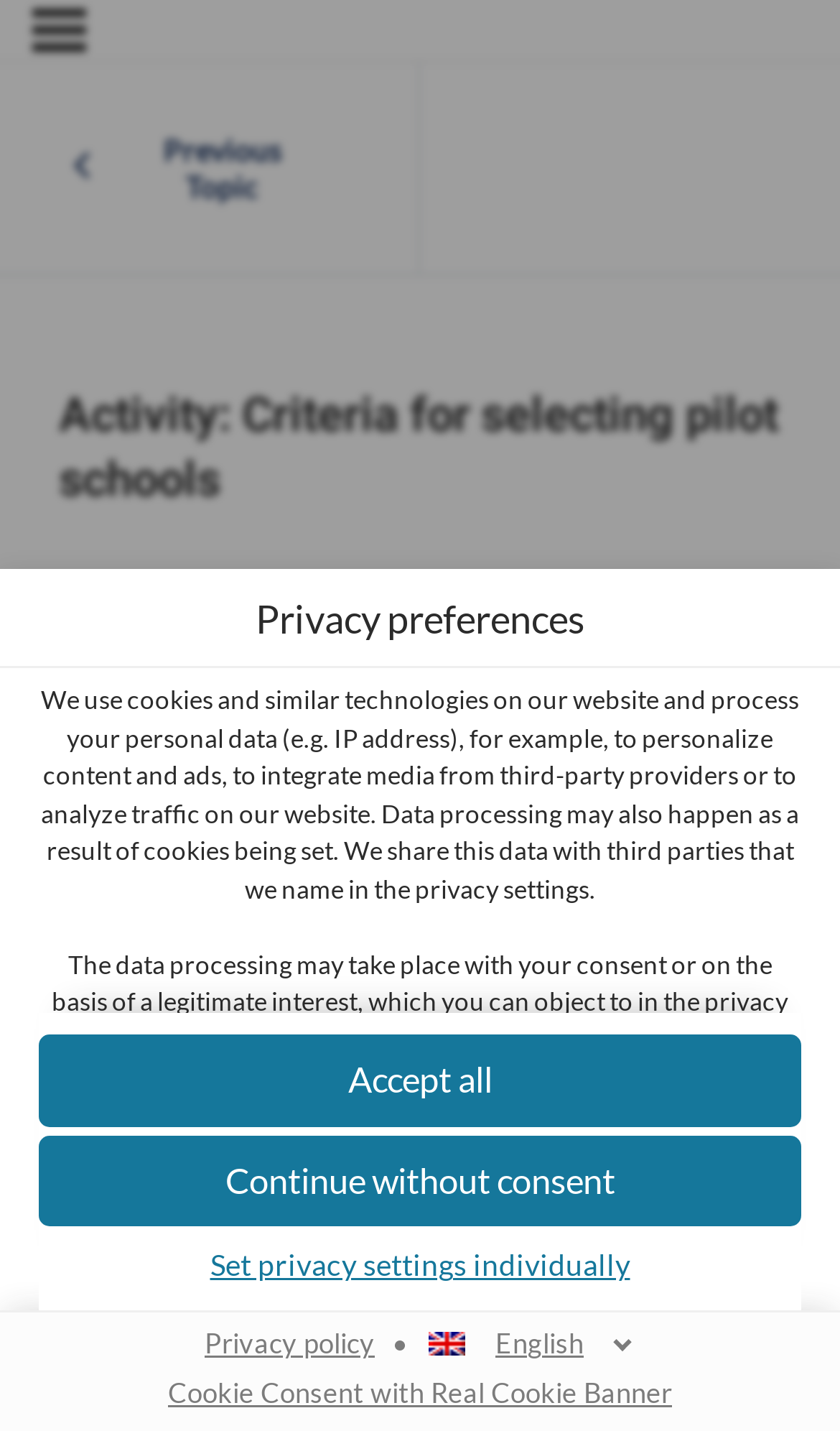Can you specify the bounding box coordinates for the region that should be clicked to fulfill this instruction: "Learn about Cookie Consent with Real Cookie Banner".

[0.187, 0.961, 0.813, 0.984]